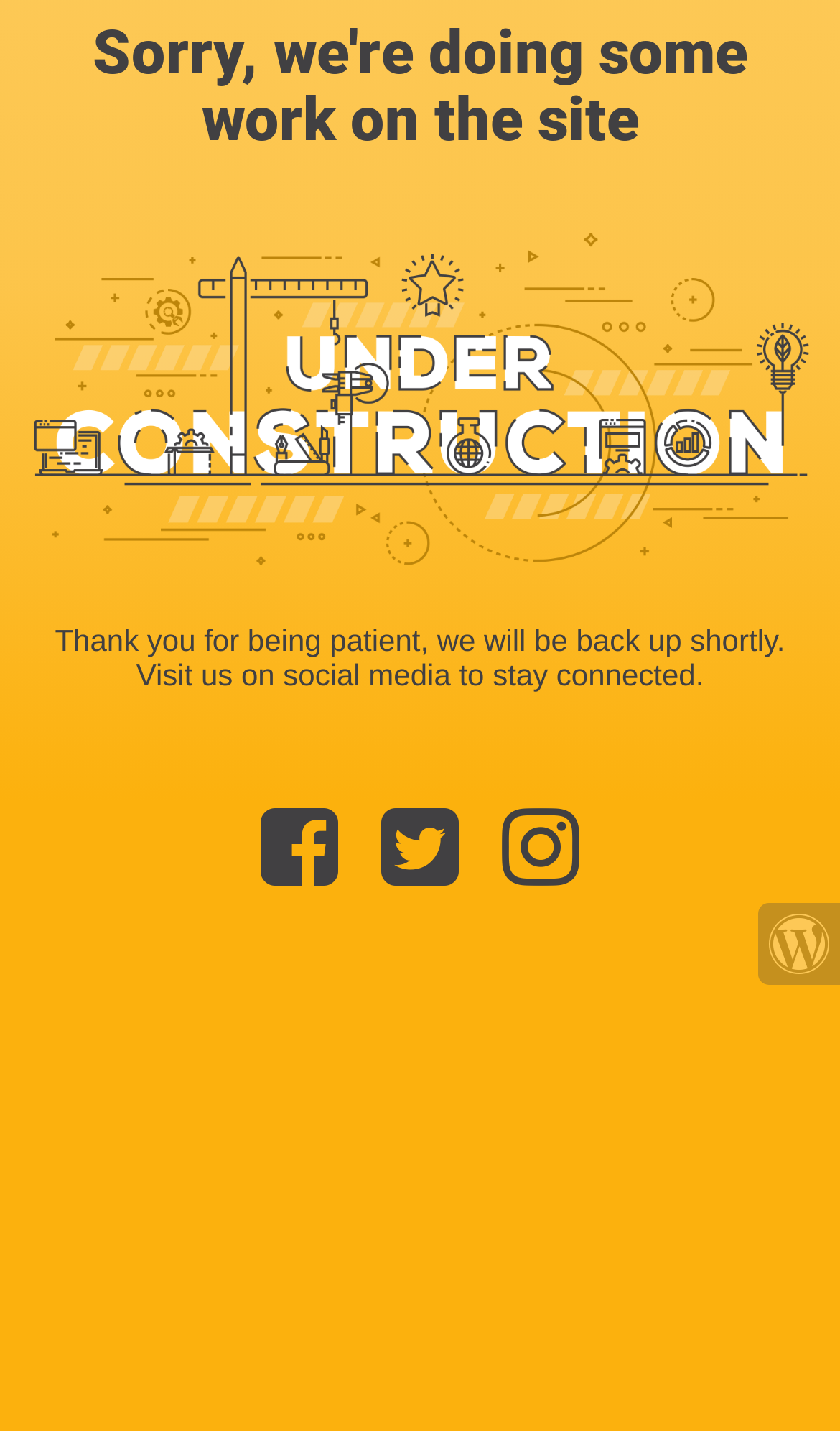What is the purpose of the website?
Make sure to answer the question with a detailed and comprehensive explanation.

The purpose of the website is not explicitly stated, but based on the overall design and the message 'Thank you for being patient, we will be back up shortly', it appears to be a website that will offer some kind of service or content in the future.